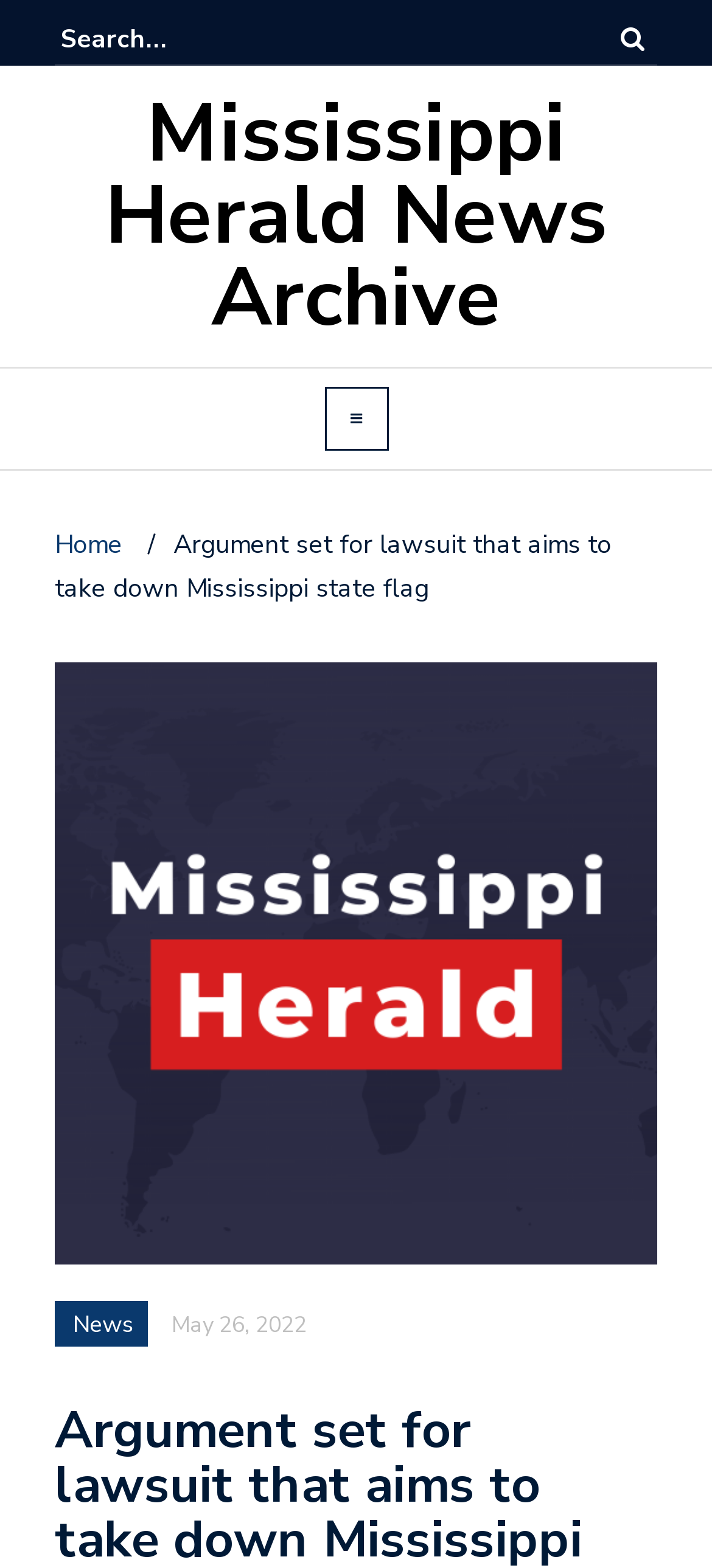Use a single word or phrase to answer this question: 
What is the name of the news archive?

Mississippi Herald News Archive